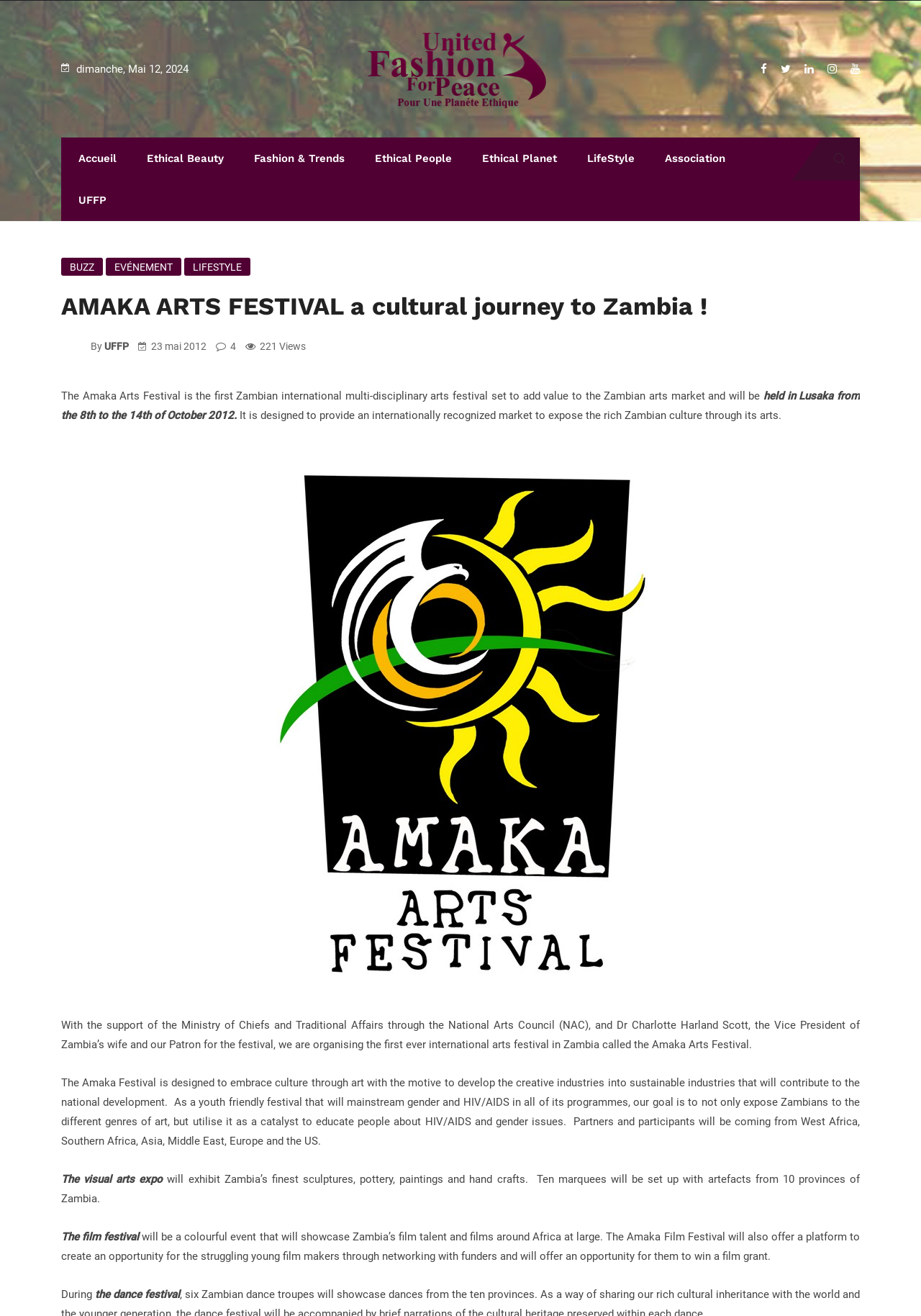Pinpoint the bounding box coordinates of the element that must be clicked to accomplish the following instruction: "Go to BUSINESS page". The coordinates should be in the format of four float numbers between 0 and 1, i.e., [left, top, right, bottom].

None